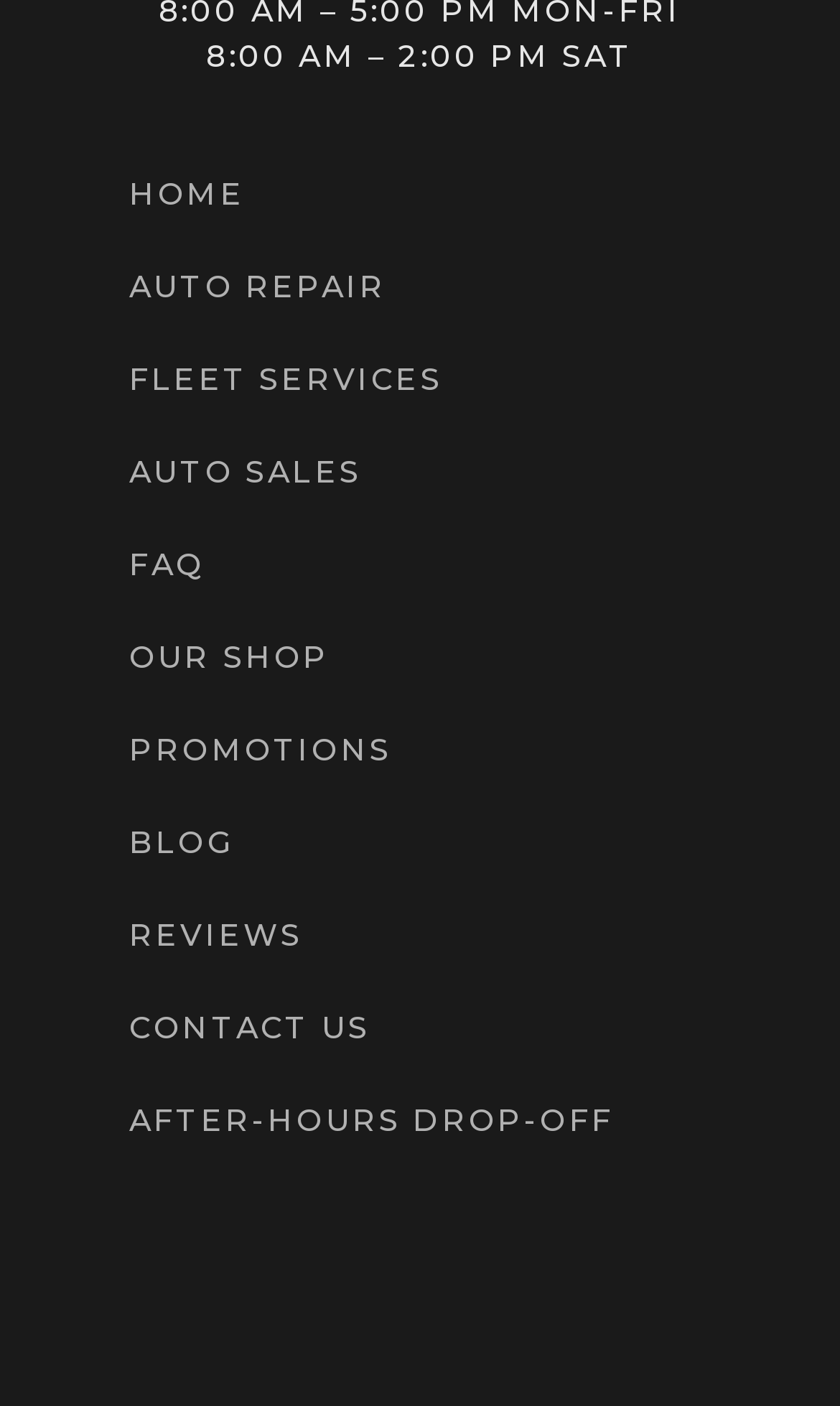How many links are in the main navigation menu? Look at the image and give a one-word or short phrase answer.

10